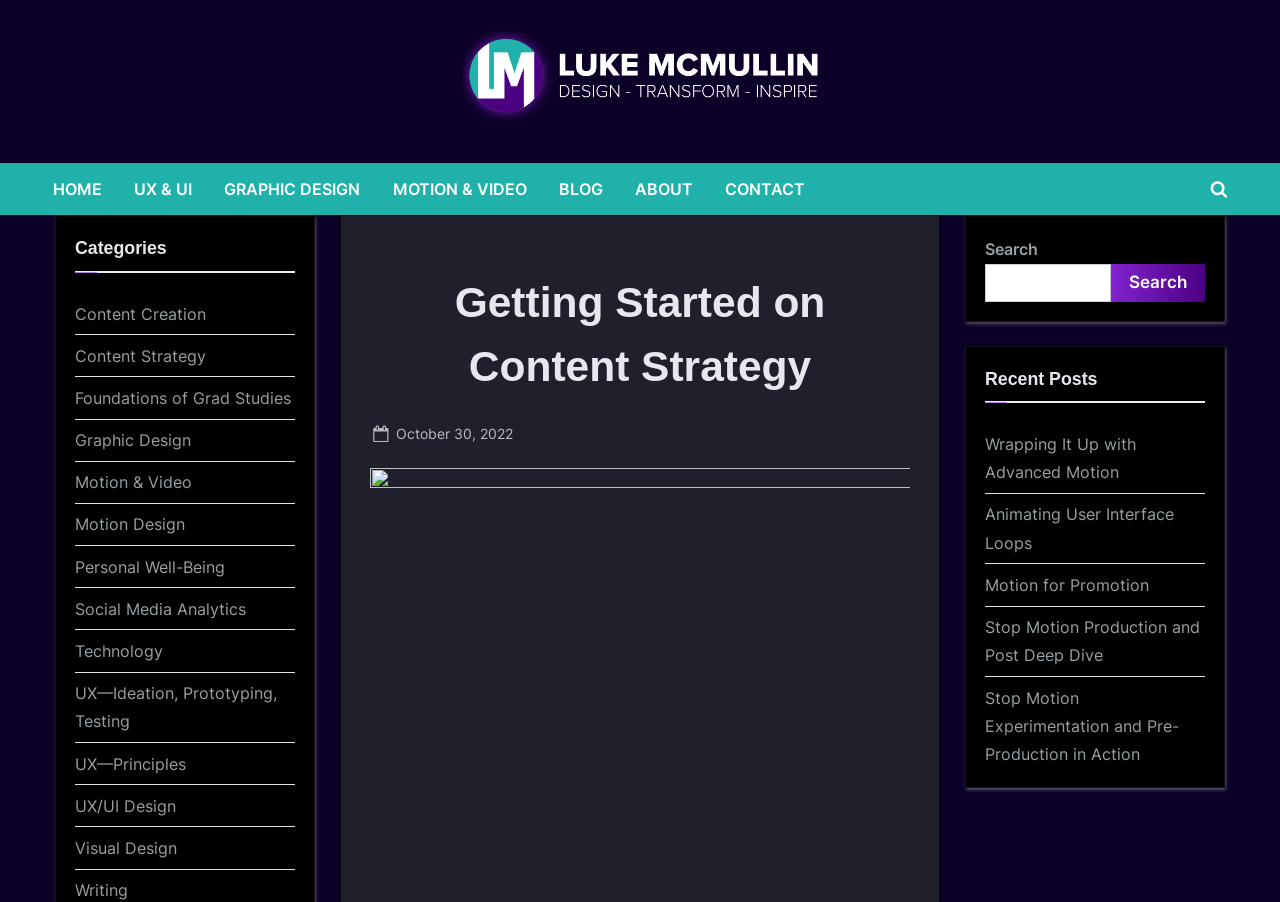Find the bounding box coordinates of the area to click in order to follow the instruction: "Click the MENU button".

None